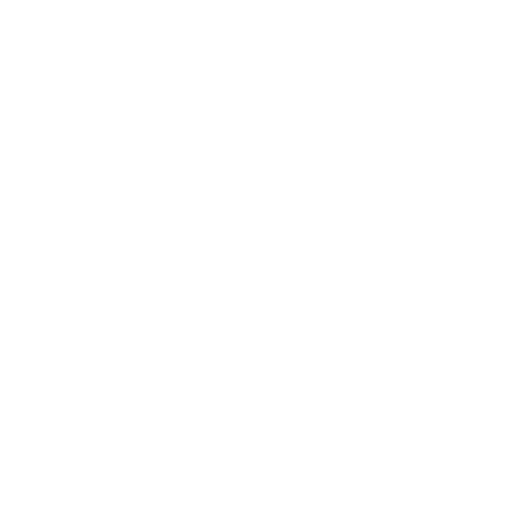Explain what the image portrays in a detailed manner.

This image features a highly detailed illustration of the Rolex GMT-Master 40mm Men’s 16713BNSO Bronze Dial watch, a luxurious timepiece known for its elegance and functionality. The watch showcases a striking bronze dial, surrounded by a two-tone gold and stainless steel case, which perfectly complements the sophisticated design.

The GMT-Master model is celebrated for its dual time zone capability, illustrated by the distinctive 24-hour scale on the bezel, making it a favorite among travelers. The watch includes Mercedes-style hands and a prominent hour marker design, ensuring readability at a glance.

Prominently displayed, this timepiece embodies the craftsmanship and innovation Rolex is known for, combining classic aesthetics with modern features. Its robust build and attention to detail signify a blend of luxury and practicality, affirming its place as a coveted piece in any watch collection. Priced at $399.00, it represents an affordable option for those seeking a high-quality replica watch that mimics the luxury of the original Rolex design without compromise.